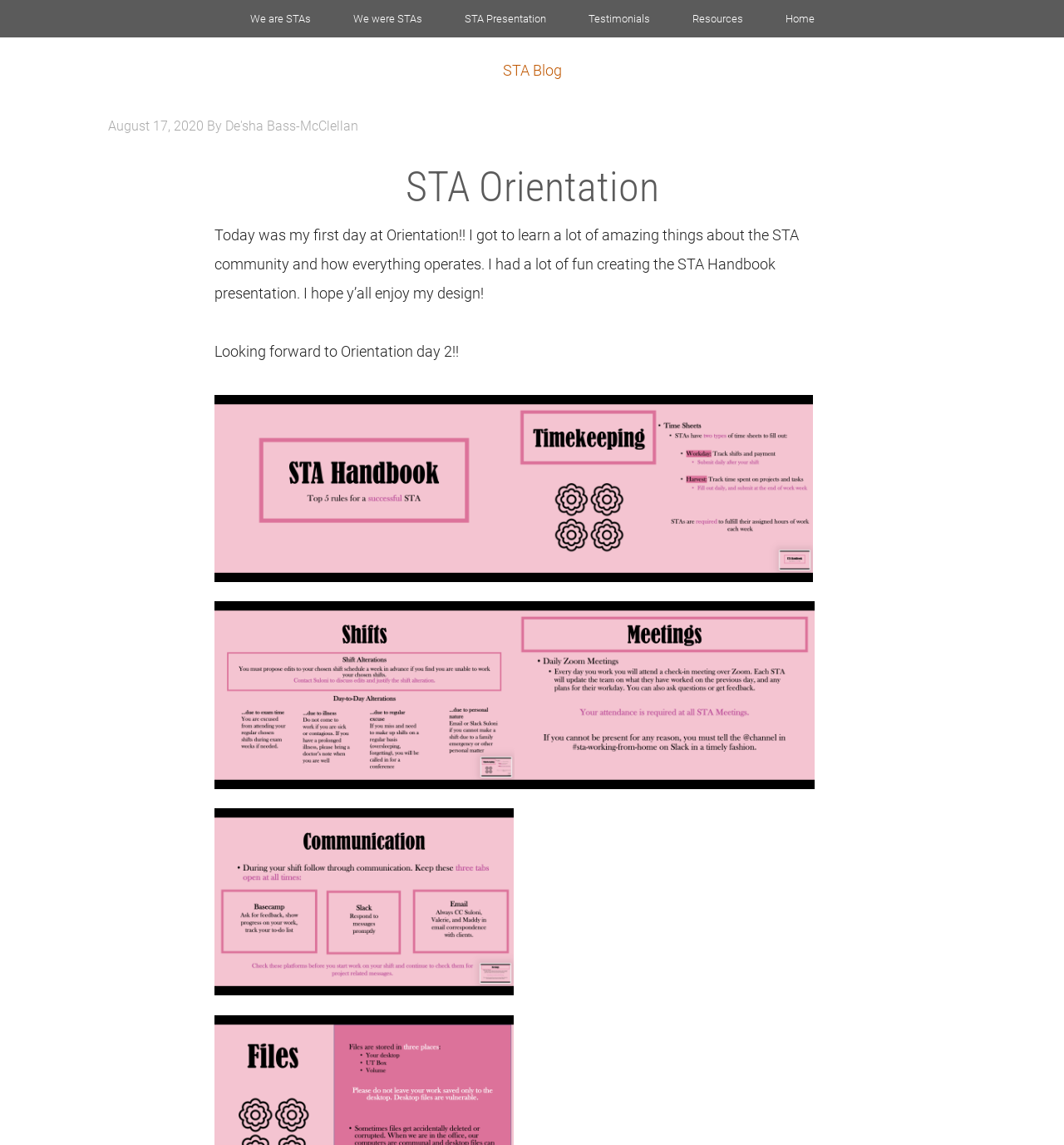Identify the bounding box coordinates of the region I need to click to complete this instruction: "check out Resources".

[0.632, 0.0, 0.717, 0.033]